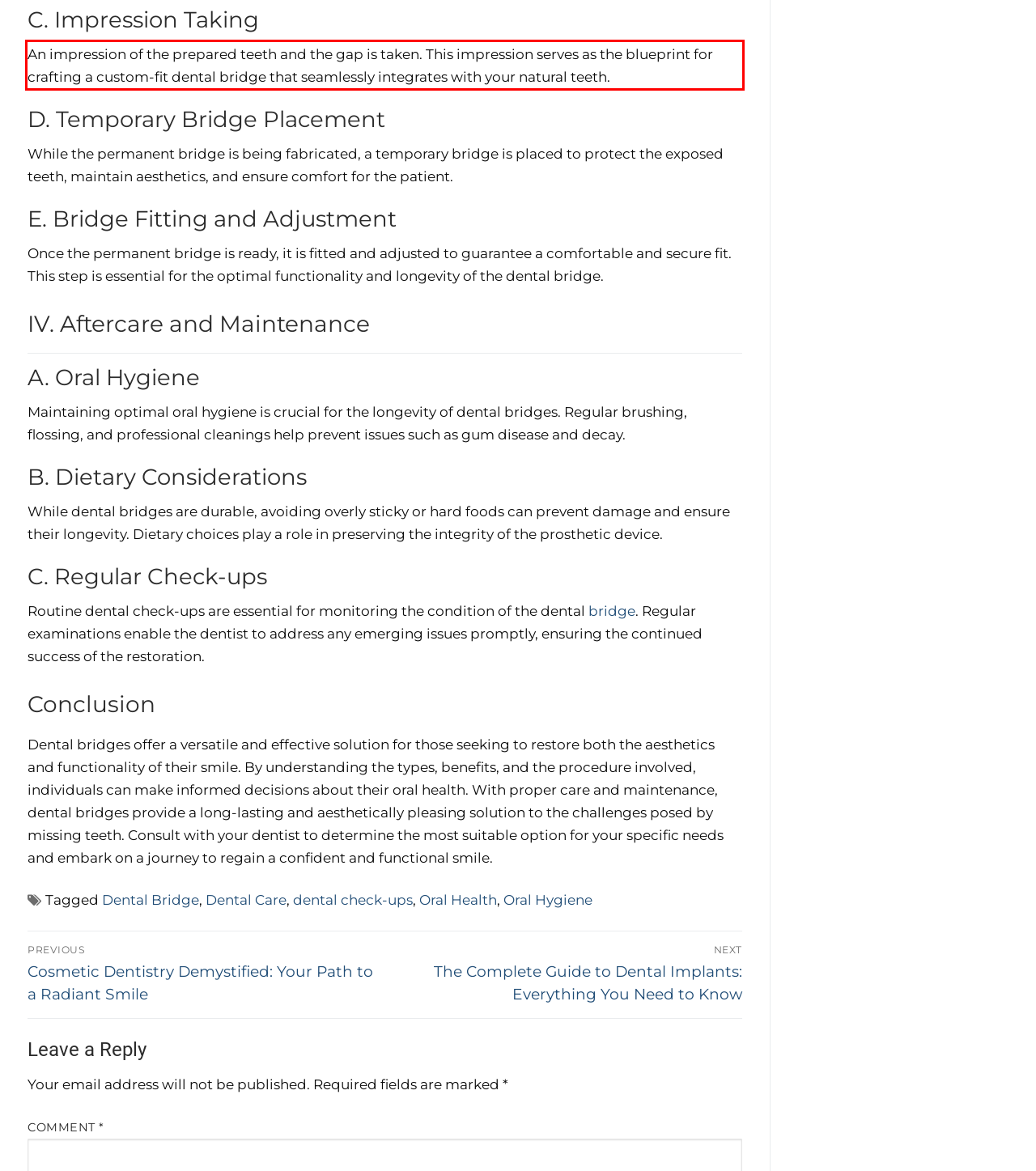From the provided screenshot, extract the text content that is enclosed within the red bounding box.

An impression of the prepared teeth and the gap is taken. This impression serves as the blueprint for crafting a custom-fit dental bridge that seamlessly integrates with your natural teeth.